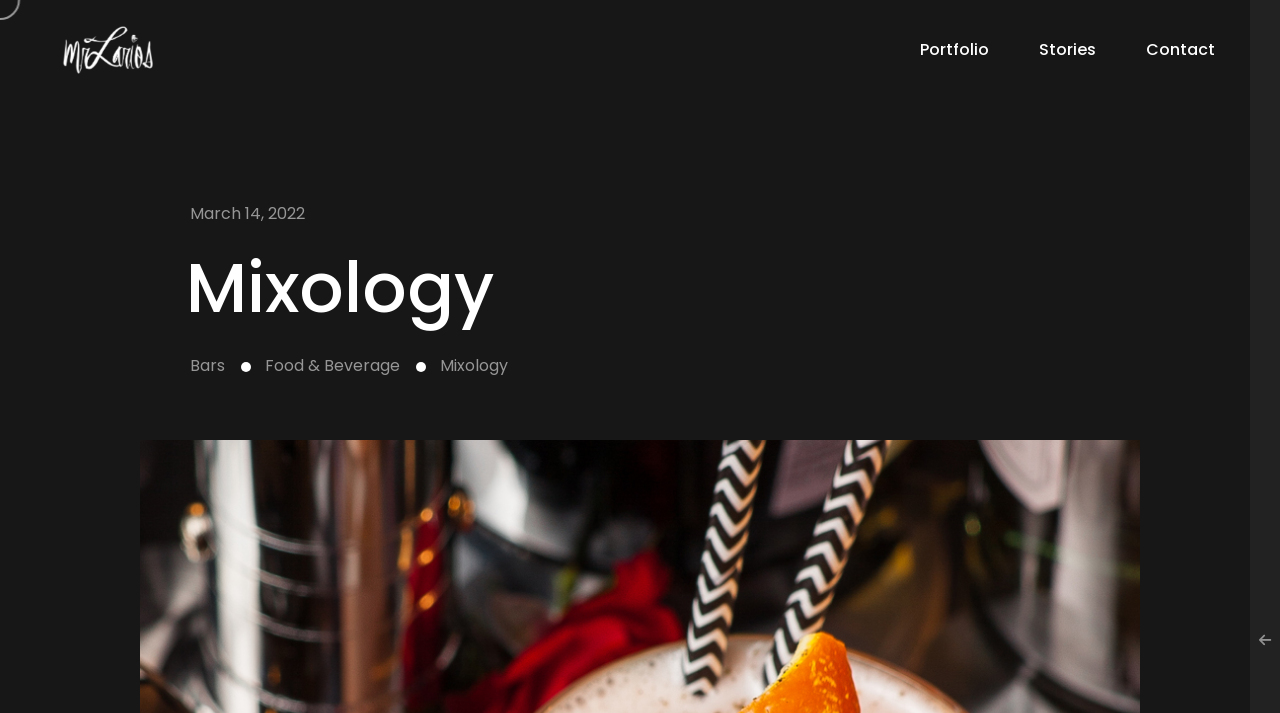How many subcategories are under Mixology? From the image, respond with a single word or brief phrase.

3